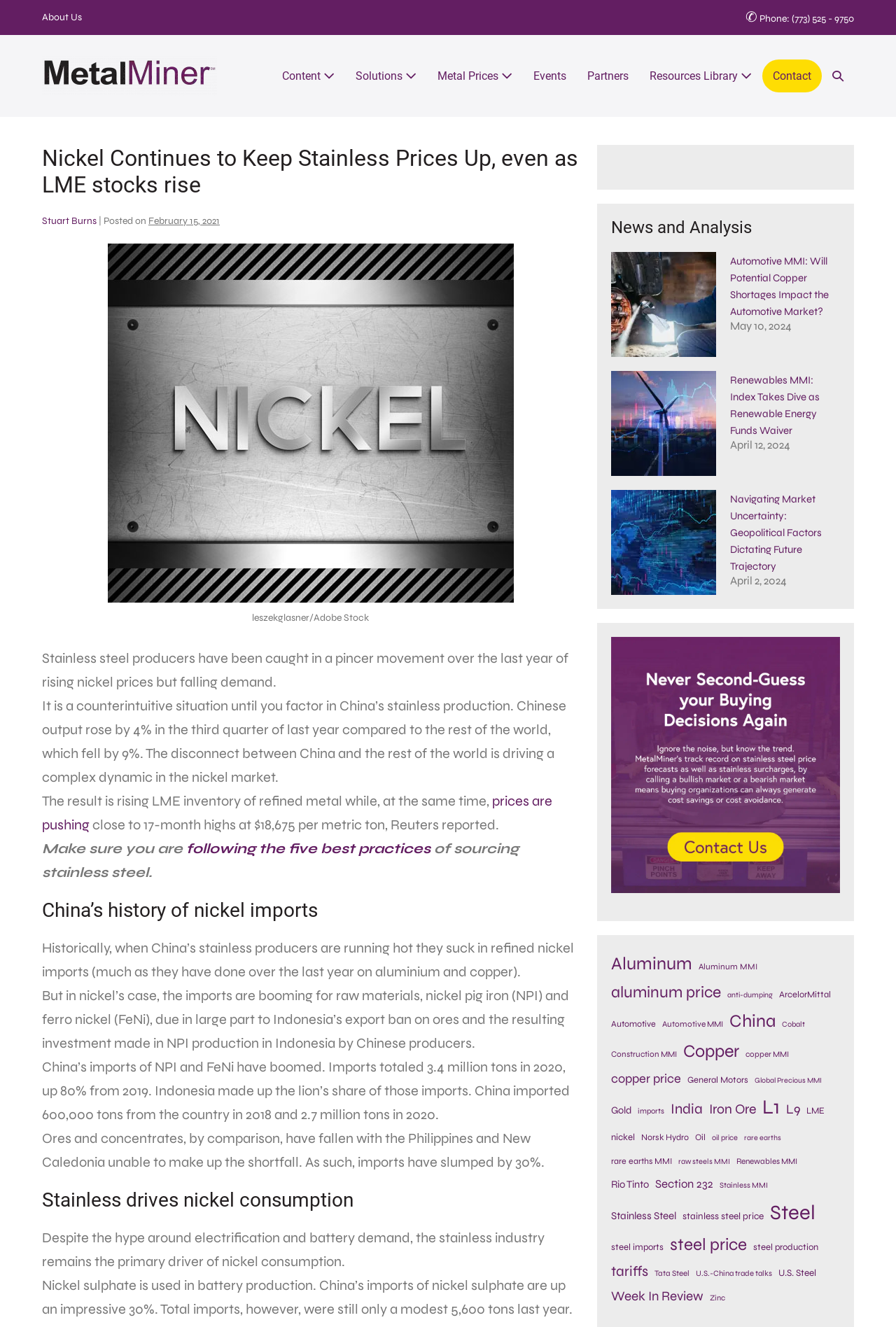Determine the bounding box coordinates of the element's region needed to click to follow the instruction: "Enter your email". Provide these coordinates as four float numbers between 0 and 1, formatted as [left, top, right, bottom].

None